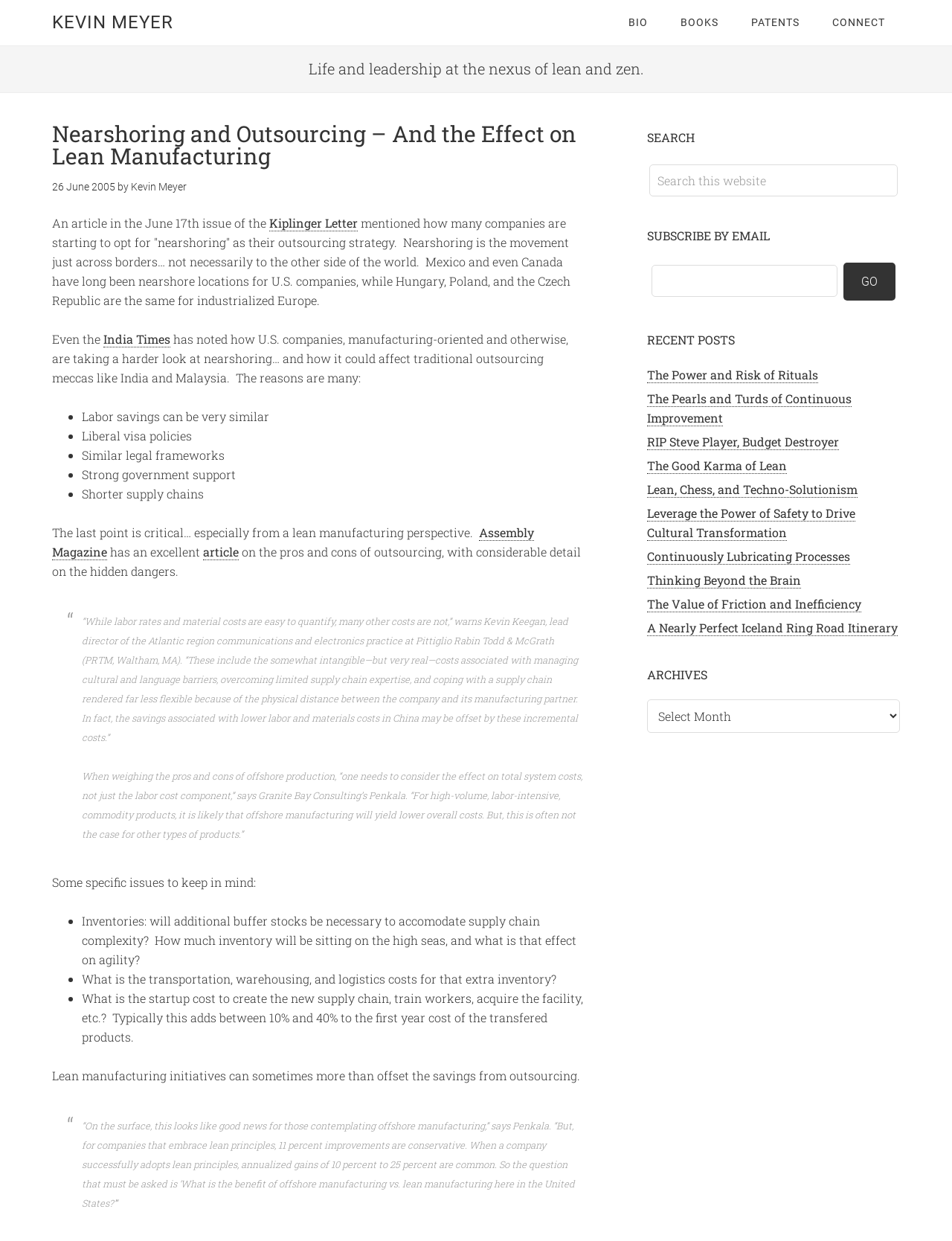What is the topic of the article? Observe the screenshot and provide a one-word or short phrase answer.

Nearshoring and Outsourcing